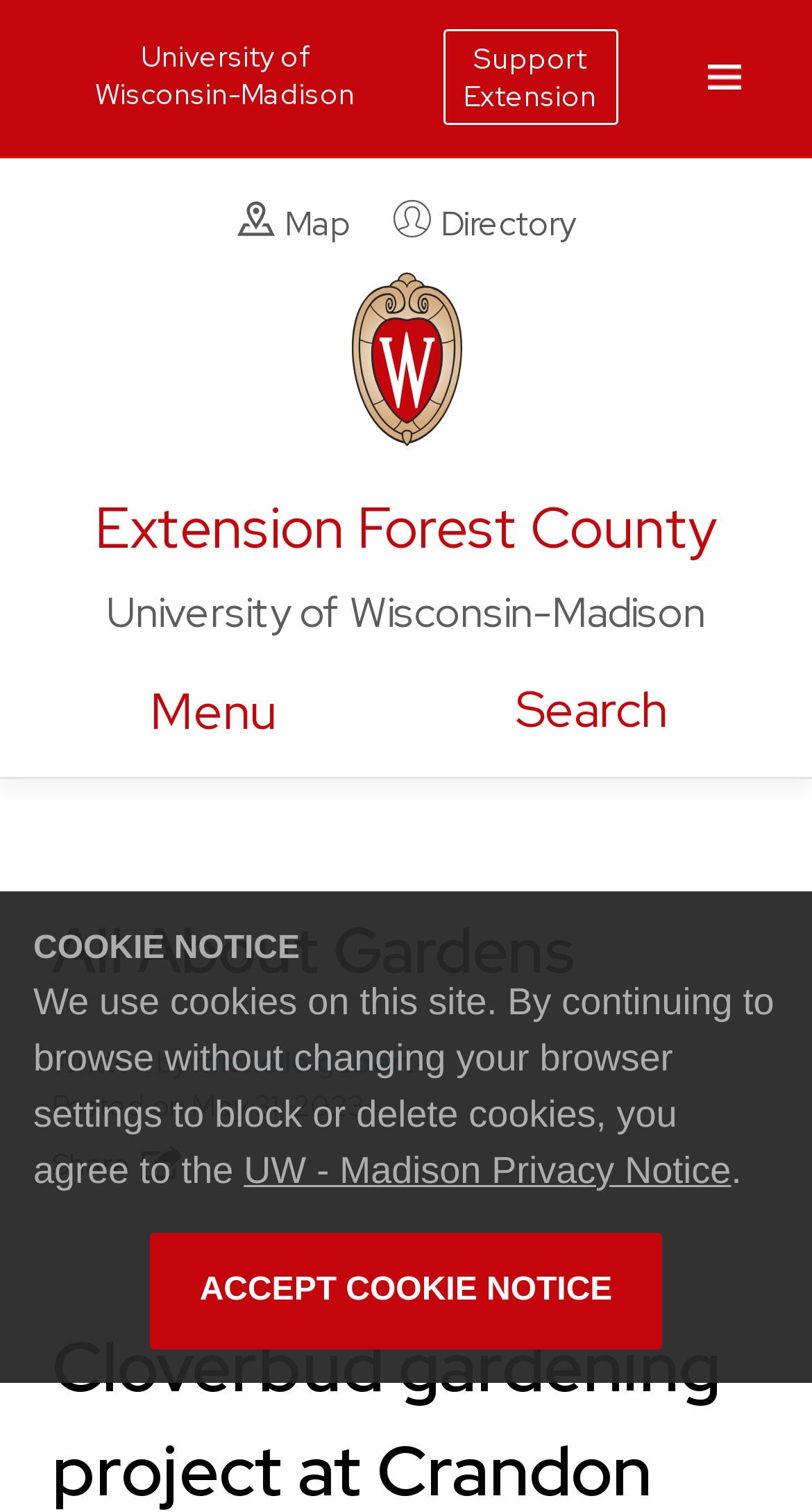Please locate the bounding box coordinates of the region I need to click to follow this instruction: "Search for something".

[0.635, 0.445, 0.763, 0.514]